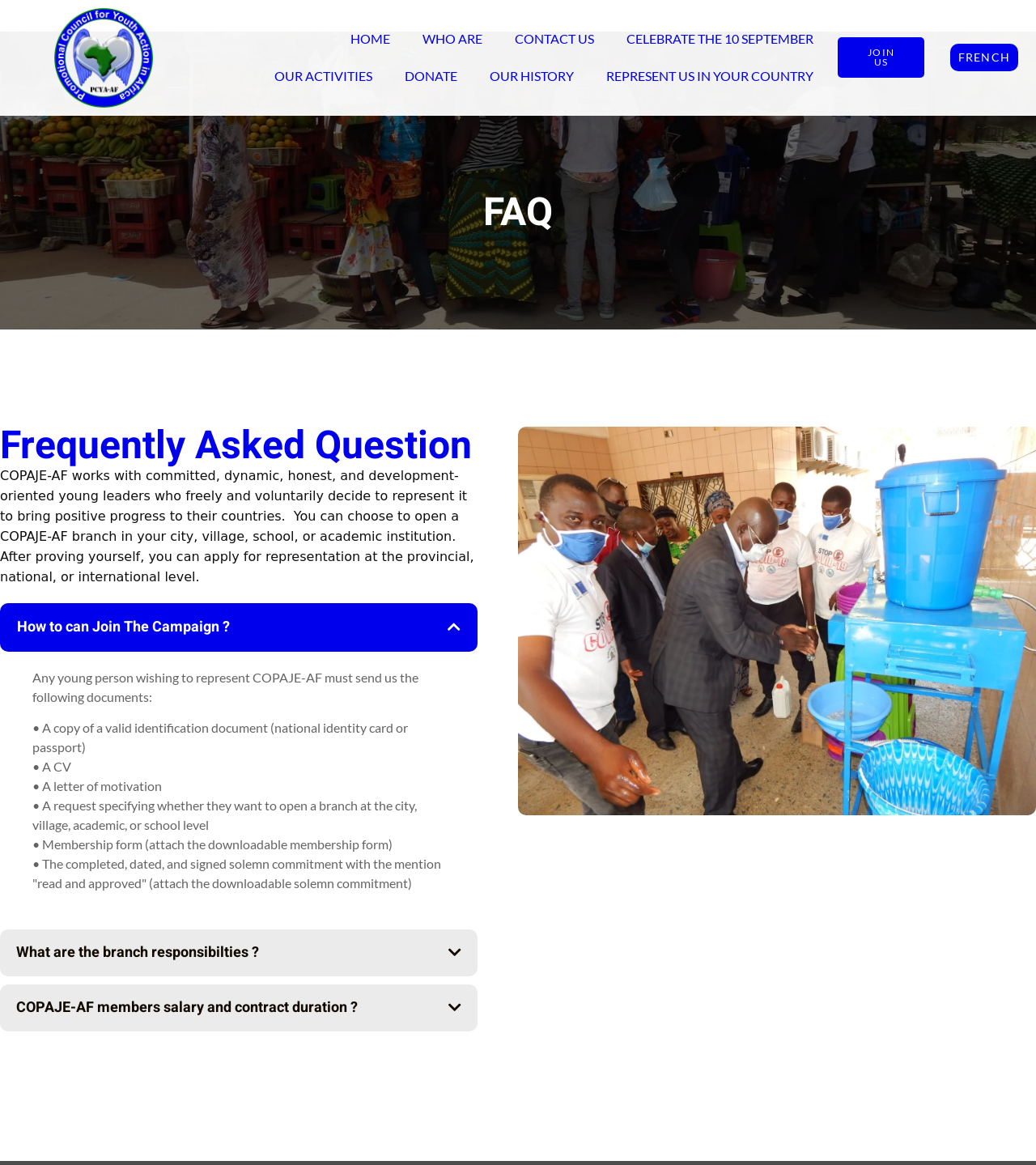Calculate the bounding box coordinates of the UI element given the description: "REPRESENT US IN YOUR COUNTRY".

[0.57, 0.05, 0.801, 0.082]